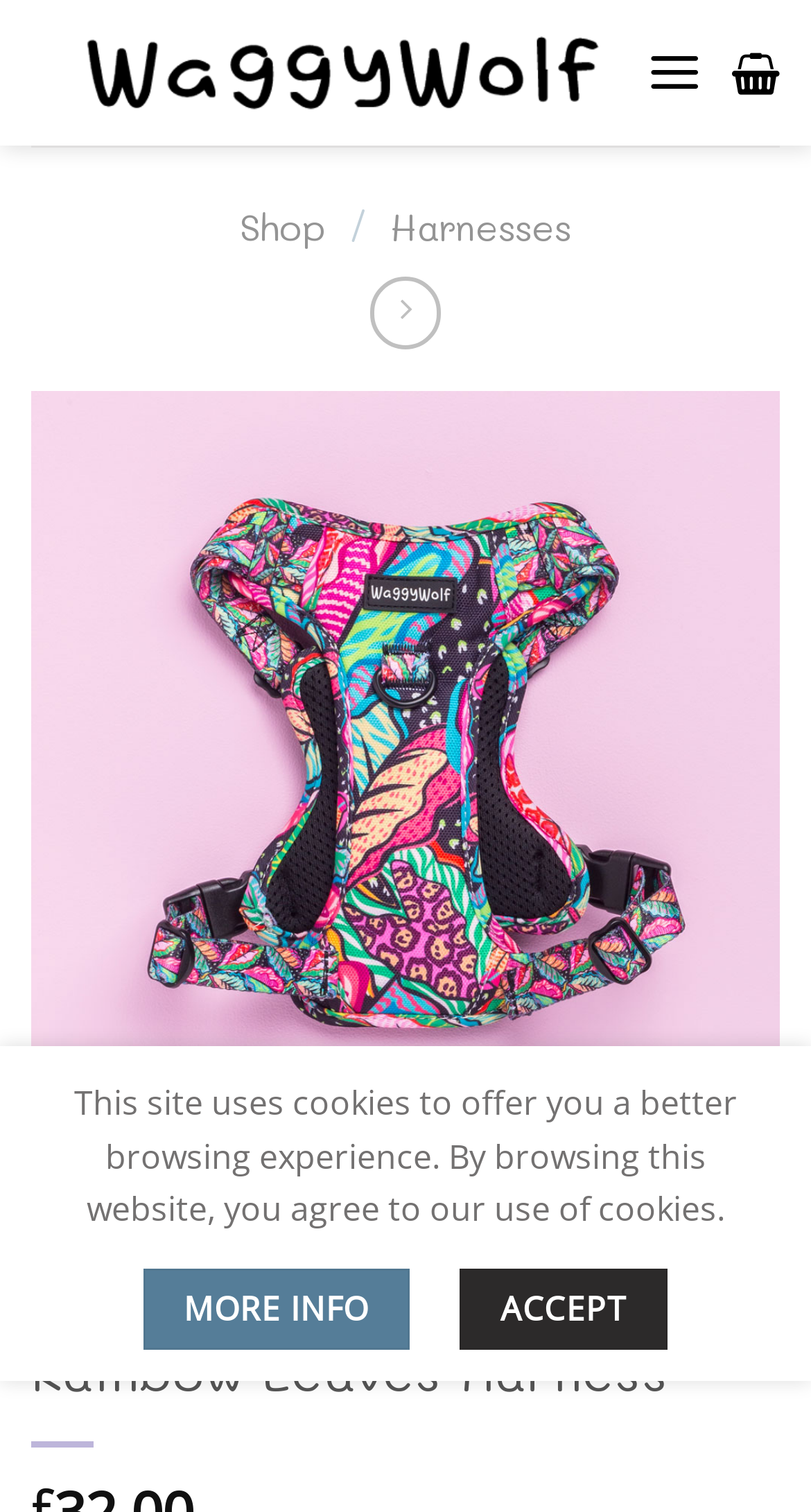How many navigation links are there?
Look at the image and provide a short answer using one word or a phrase.

3